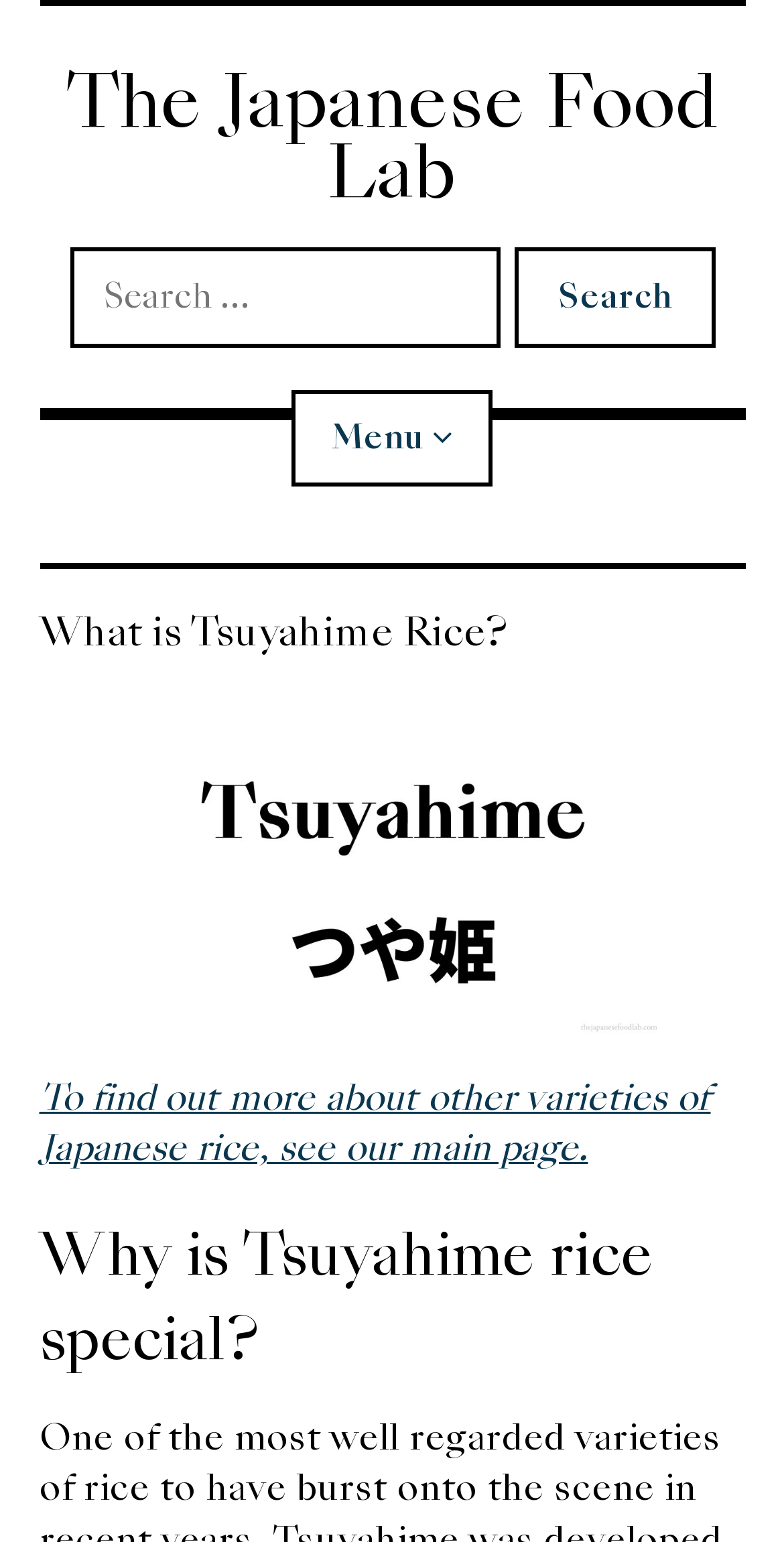Please provide the bounding box coordinates for the element that needs to be clicked to perform the instruction: "Read about why Tsuyahime rice is special". The coordinates must consist of four float numbers between 0 and 1, formatted as [left, top, right, bottom].

[0.05, 0.787, 0.95, 0.897]